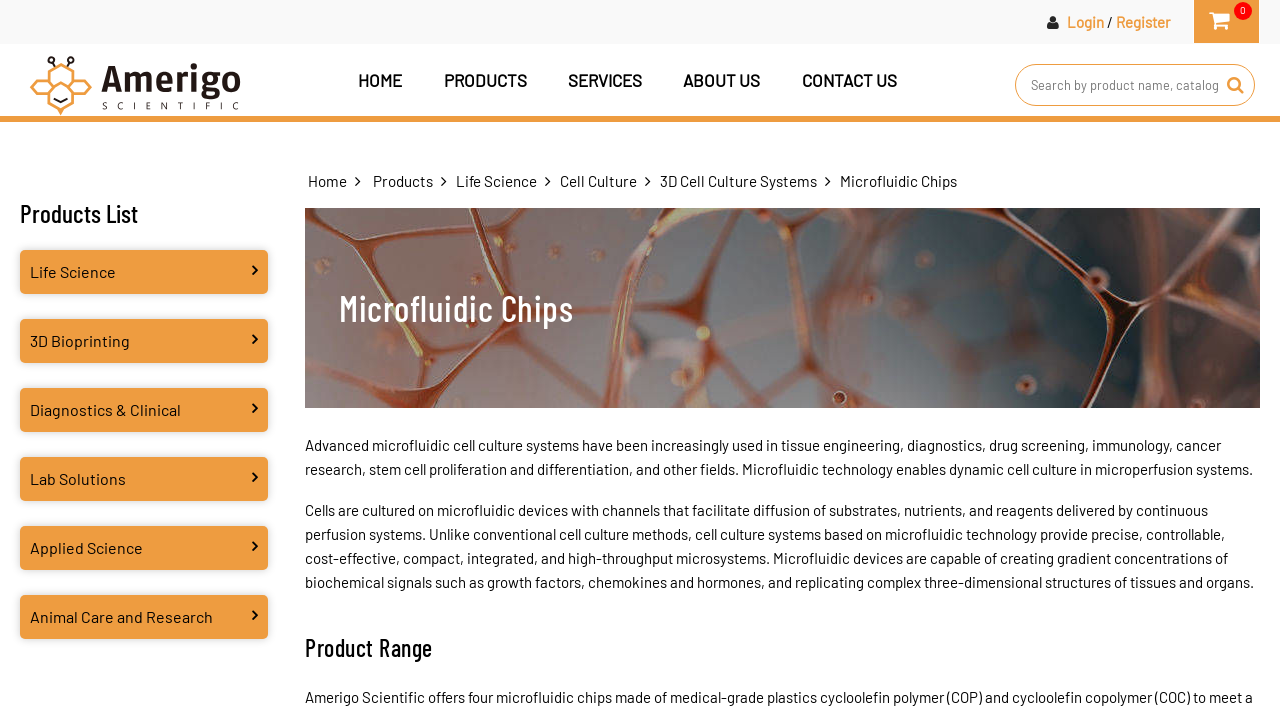What is the layout of the product information section?
Provide a detailed answer to the question using information from the image.

The product information section is organized in a table layout, with headings and text describing the features and benefits of microfluidic chips. The table layout suggests that the webpage is presenting information in a structured and organized manner, making it easier for users to compare and understand the different products.